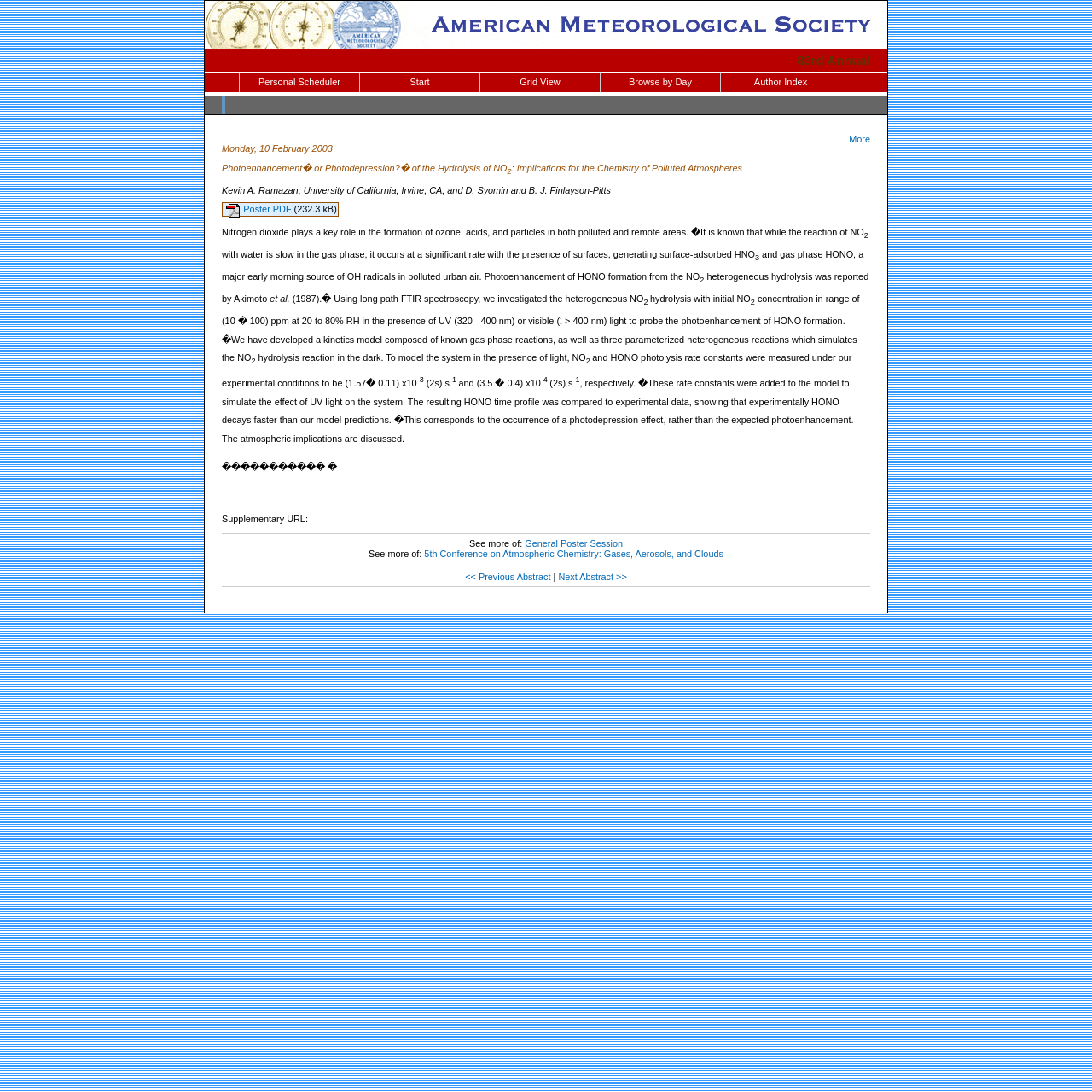What is the name of the conference?
Please respond to the question with a detailed and informative answer.

The name of the conference can be found in the link at the bottom of the webpage, which is '5th Conference on Atmospheric Chemistry: Gases, Aerosols, and Clouds'.